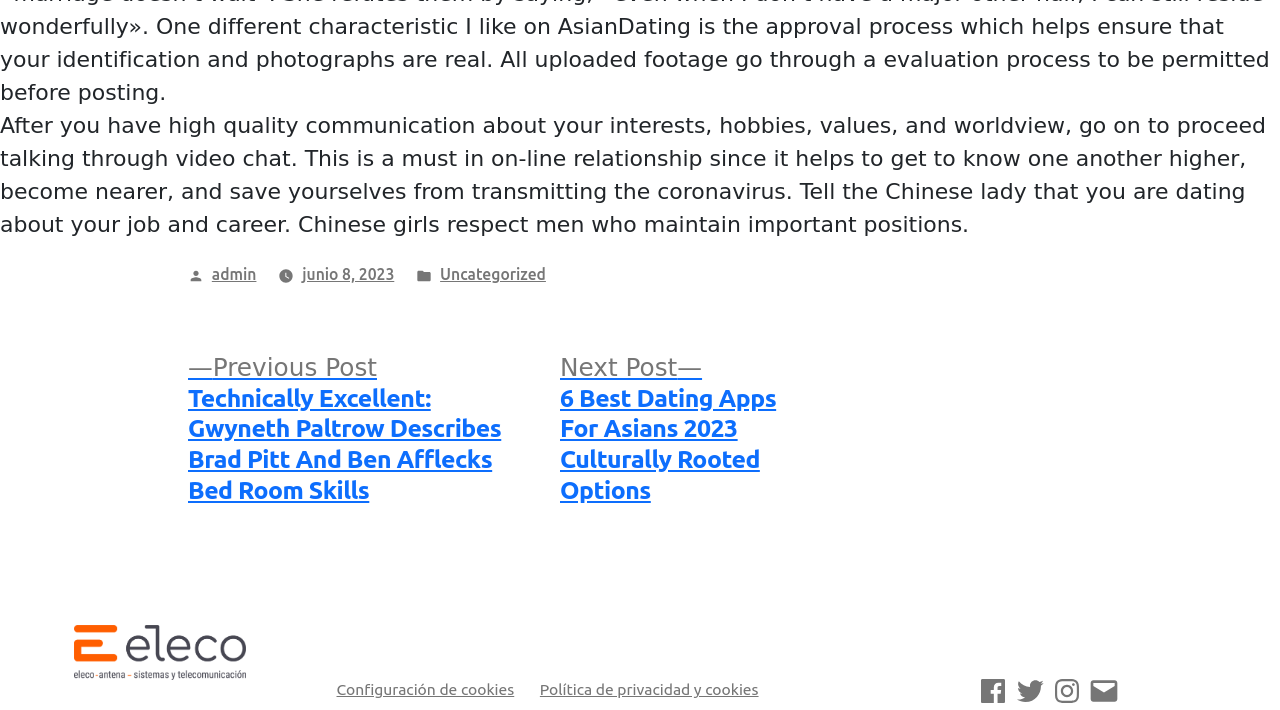Select the bounding box coordinates of the element I need to click to carry out the following instruction: "Visit the next post".

[0.438, 0.497, 0.606, 0.712]